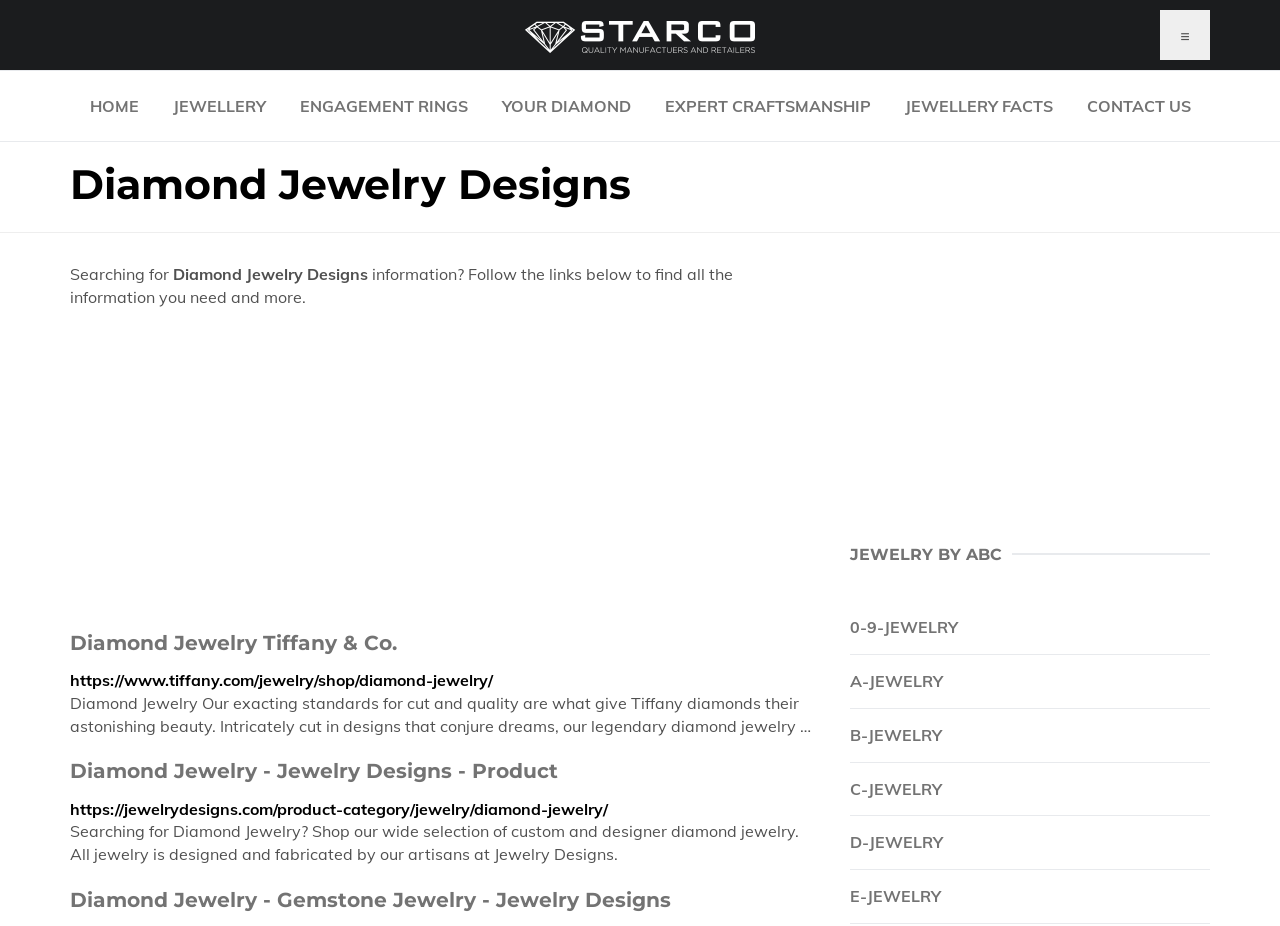What is the name of the jewelry brand mentioned in the second section?
From the screenshot, provide a brief answer in one word or phrase.

Tiffany & Co.